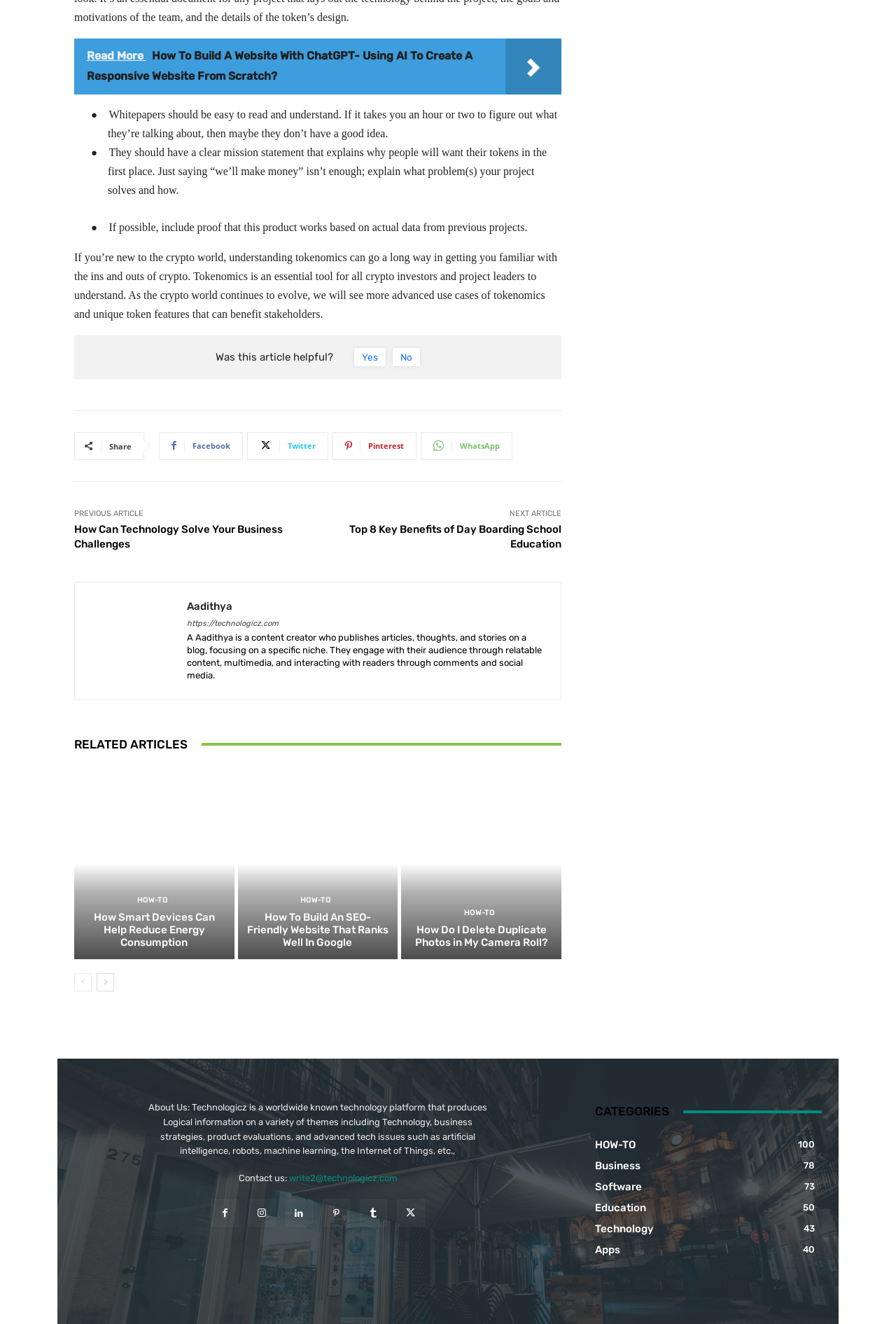With reference to the image, please provide a detailed answer to the following question: What is the purpose of the 'Share' button?

The purpose of the 'Share' button can be inferred by its text content and its position on the webpage, which suggests that it allows users to share the article on social media platforms.